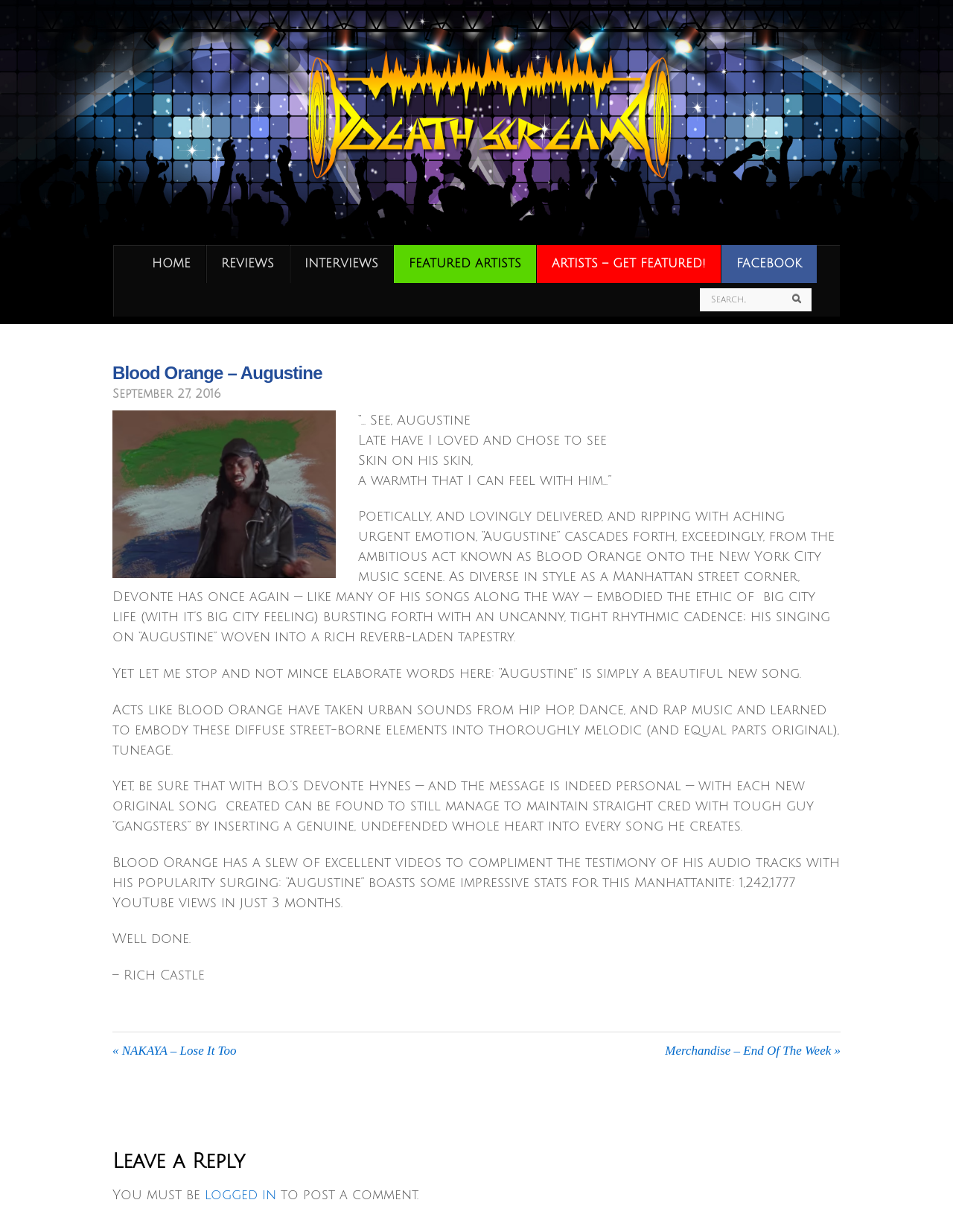What is the title or heading displayed on the webpage?

Blood Orange – Augustine